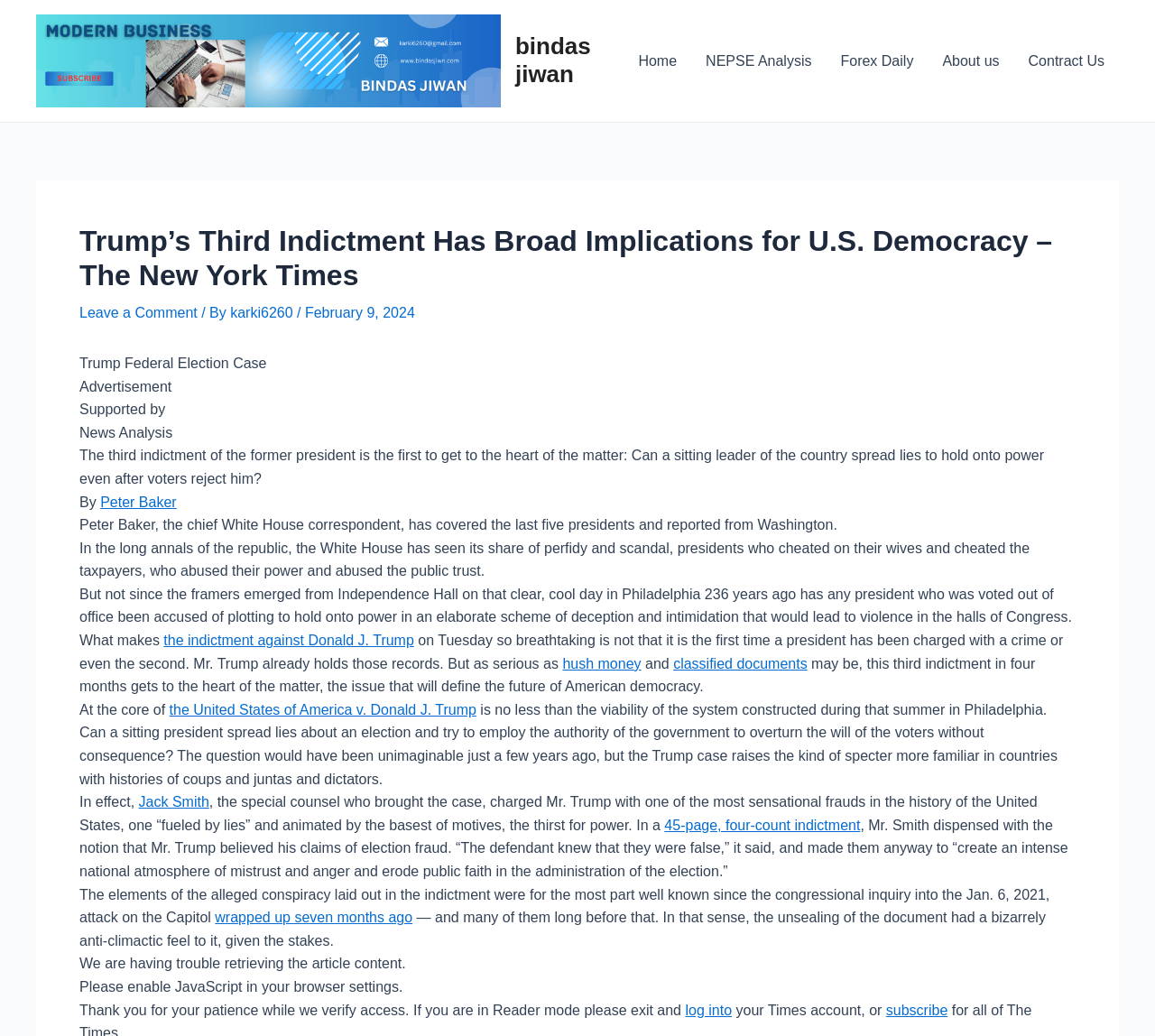Indicate the bounding box coordinates of the element that must be clicked to execute the instruction: "View the 'Forex Daily' page". The coordinates should be given as four float numbers between 0 and 1, i.e., [left, top, right, bottom].

[0.715, 0.028, 0.803, 0.09]